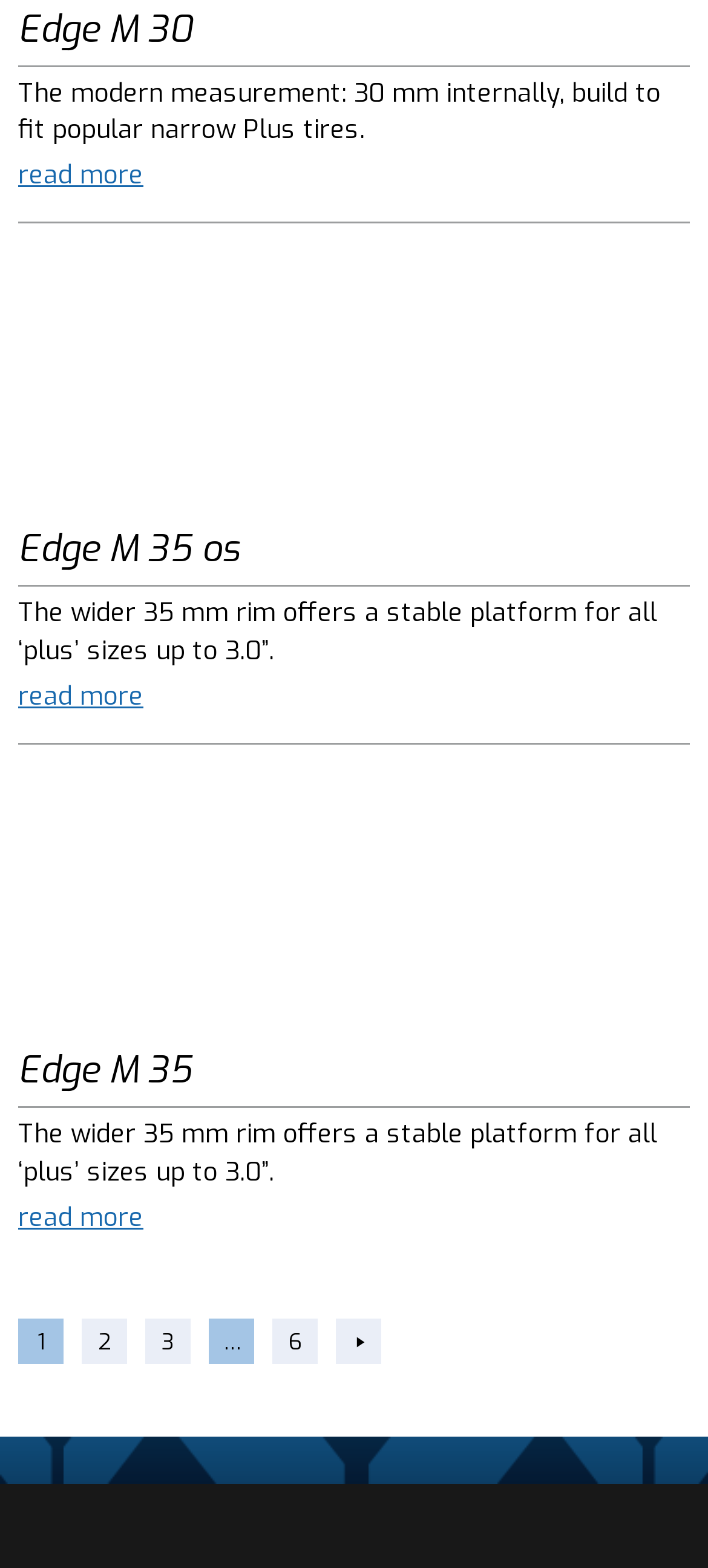Please identify the bounding box coordinates of the area I need to click to accomplish the following instruction: "Explore the features of chatbots in law firms".

None